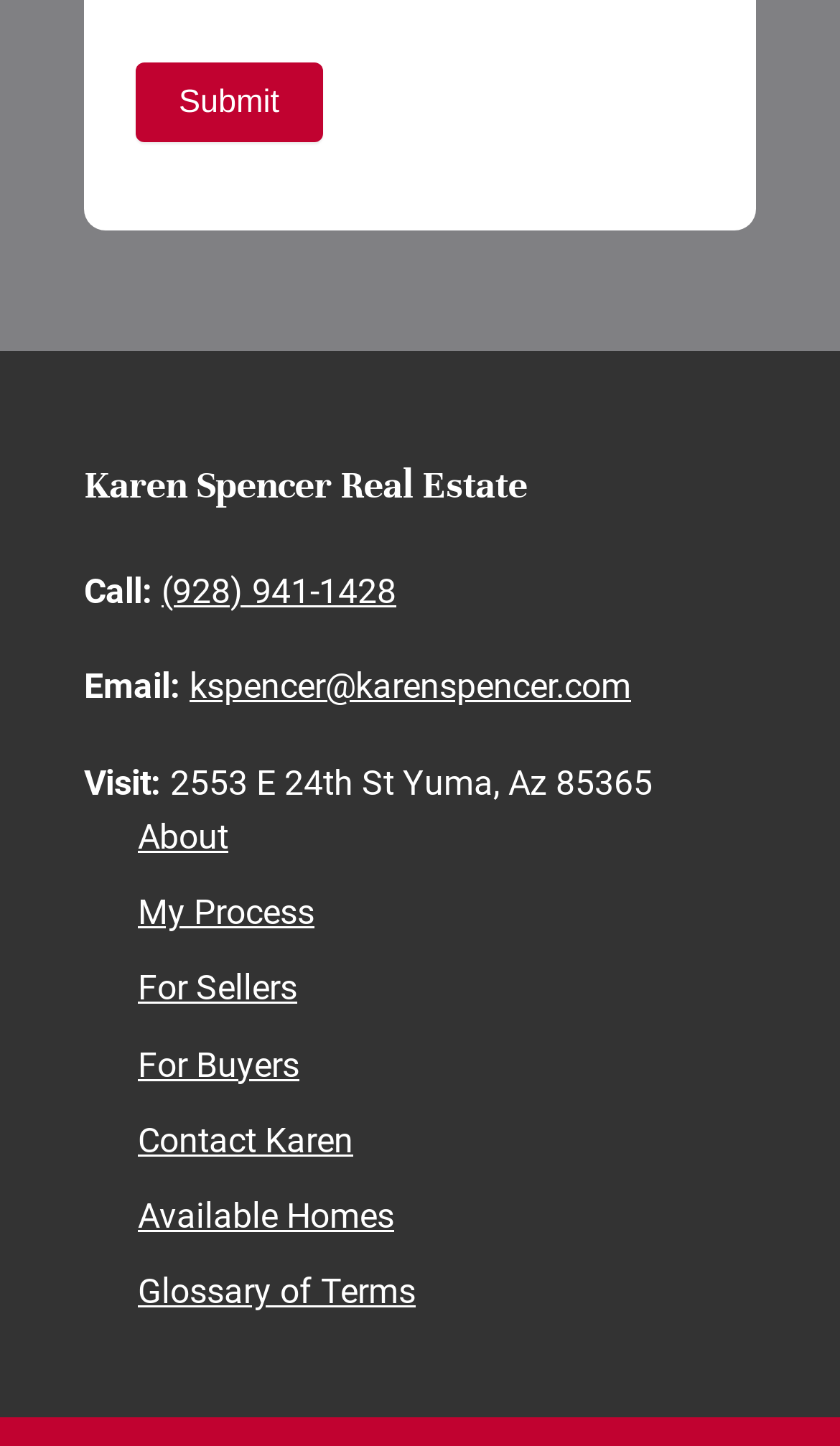Please answer the following query using a single word or phrase: 
What is the address of Karen Spencer Real Estate?

2553 E 24th St Yuma, Az 85365